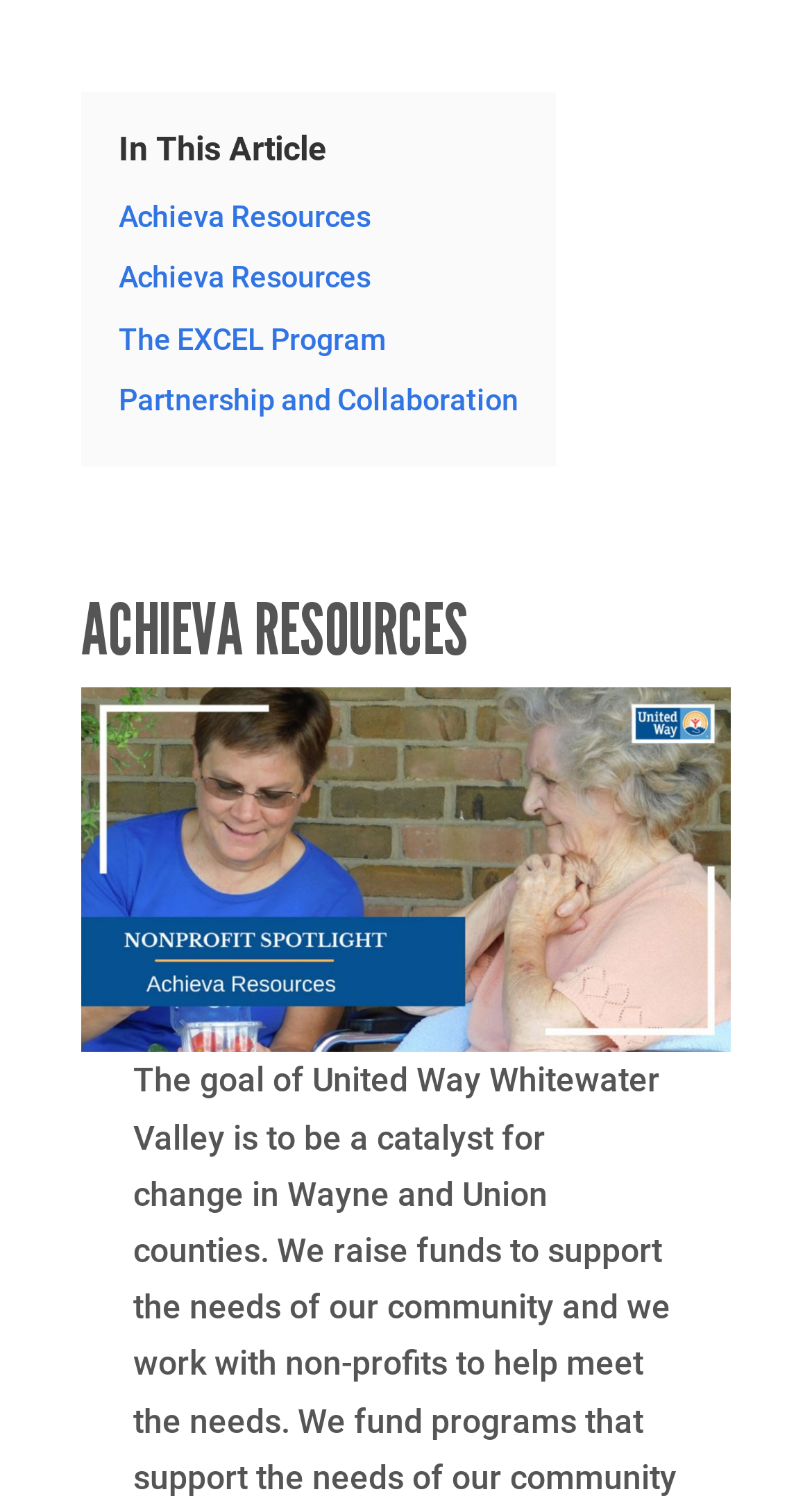Using the webpage screenshot, locate the HTML element that fits the following description and provide its bounding box: "Partnership and Collaboration".

[0.146, 0.255, 0.638, 0.279]